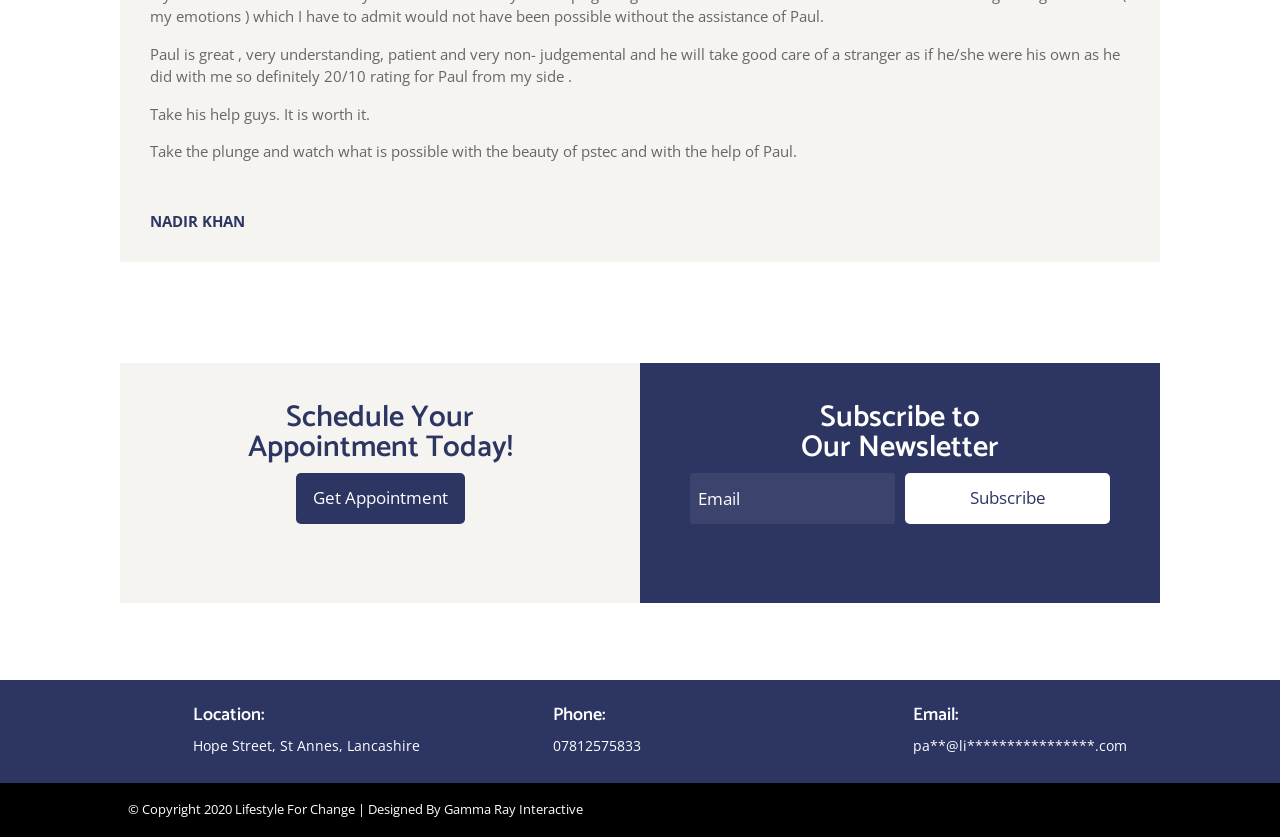What is the location of the business?
Using the image, provide a concise answer in one word or a short phrase.

Hope Street, St Annes, Lancashire